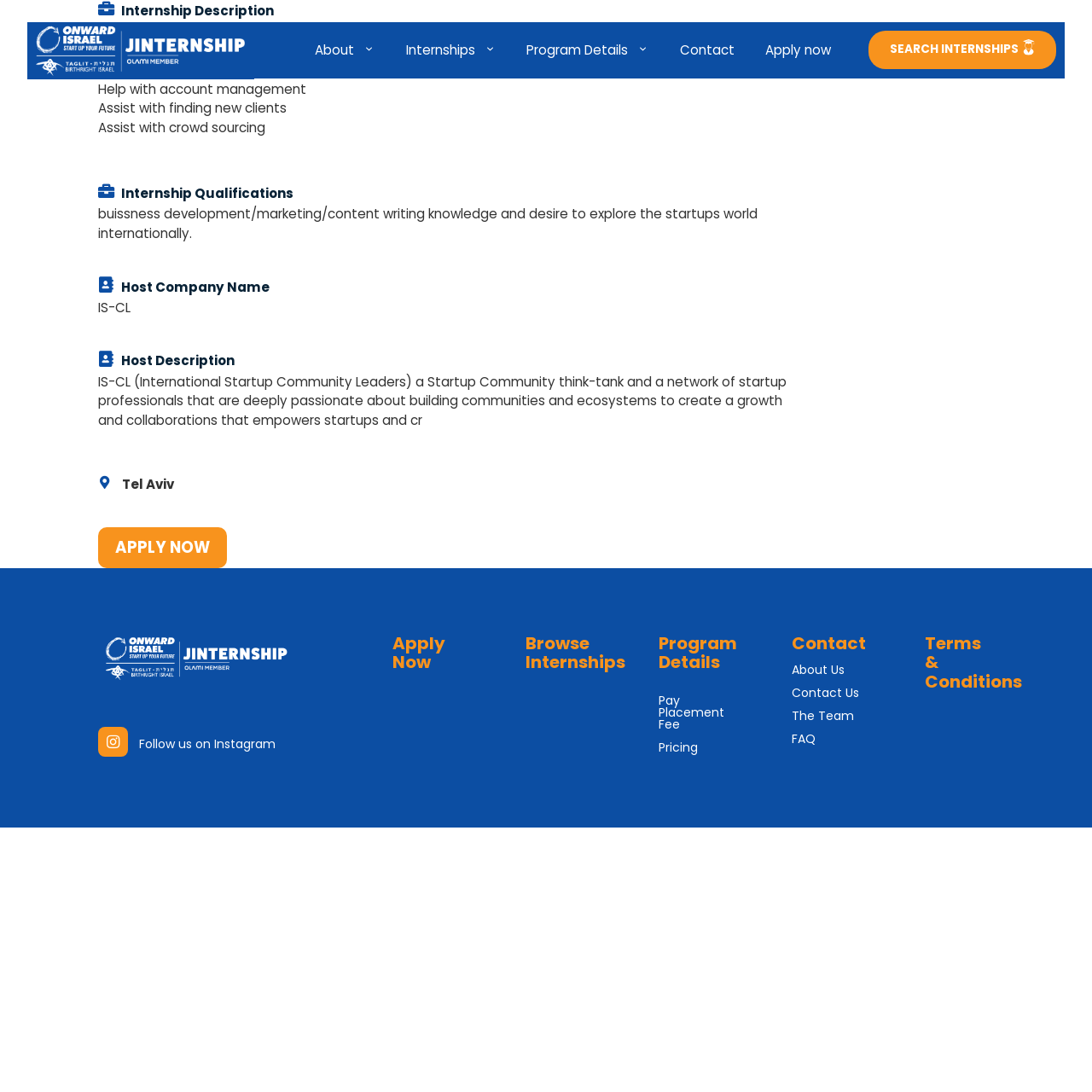What is the location of the host company?
Please provide a single word or phrase based on the screenshot.

Tel Aviv